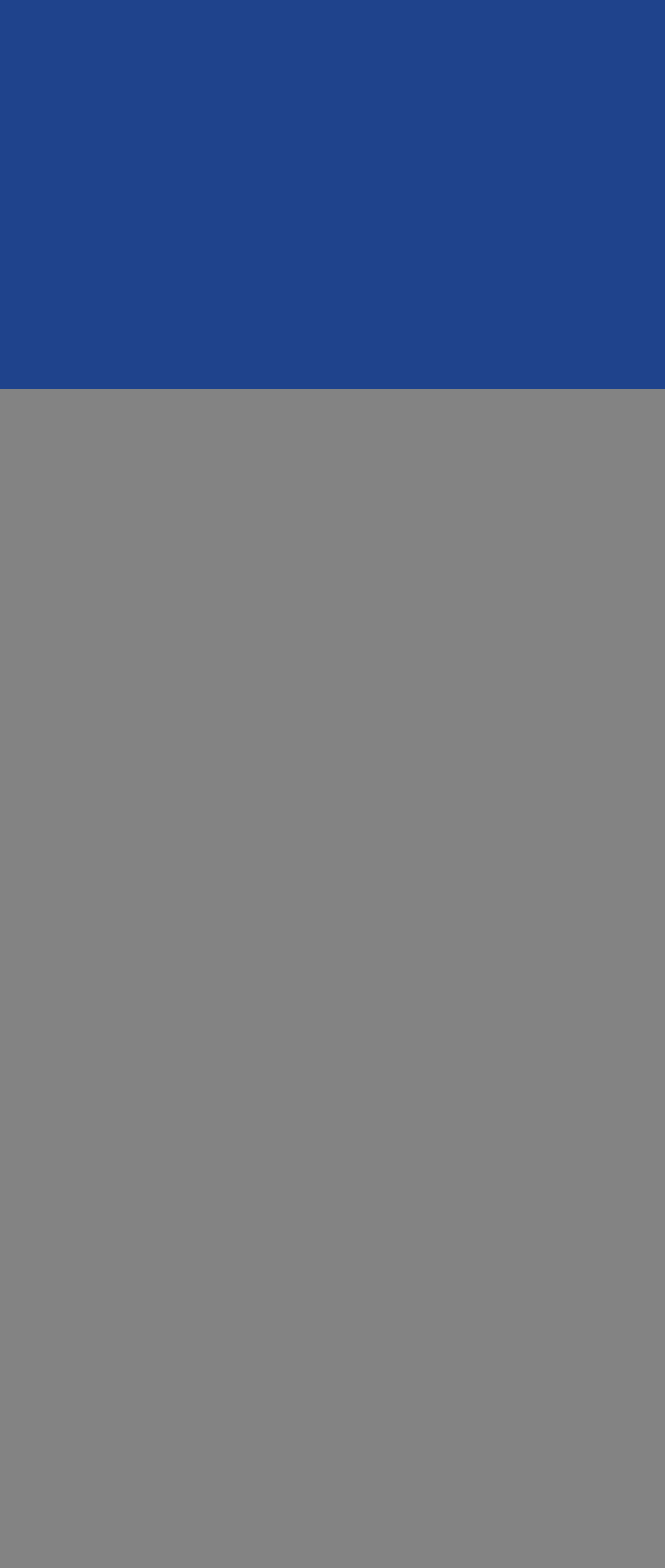Show the bounding box coordinates of the element that should be clicked to complete the task: "visit the Whistler office page".

[0.347, 0.008, 0.653, 0.028]